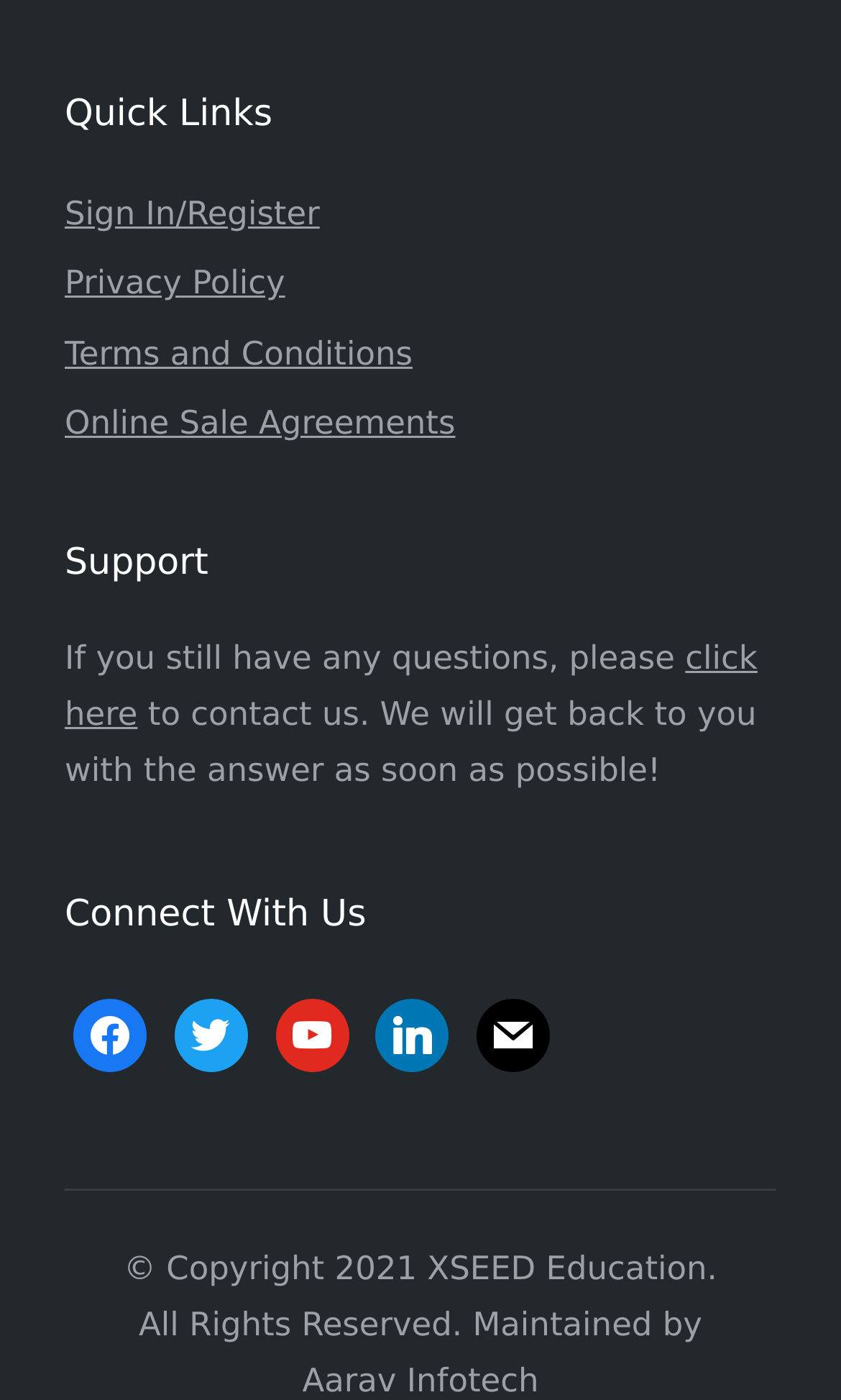Determine the bounding box of the UI component based on this description: "mail". The bounding box coordinates should be four float values between 0 and 1, i.e., [left, top, right, bottom].

[0.567, 0.724, 0.654, 0.751]